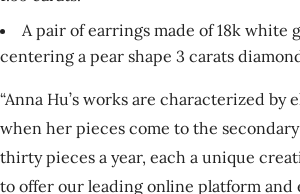How many unique pieces does Anna Hu typically produce per year?
With the help of the image, please provide a detailed response to the question.

According to the caption, Anna Hu typically produces no more than thirty unique pieces a year, making her creations highly sought after.